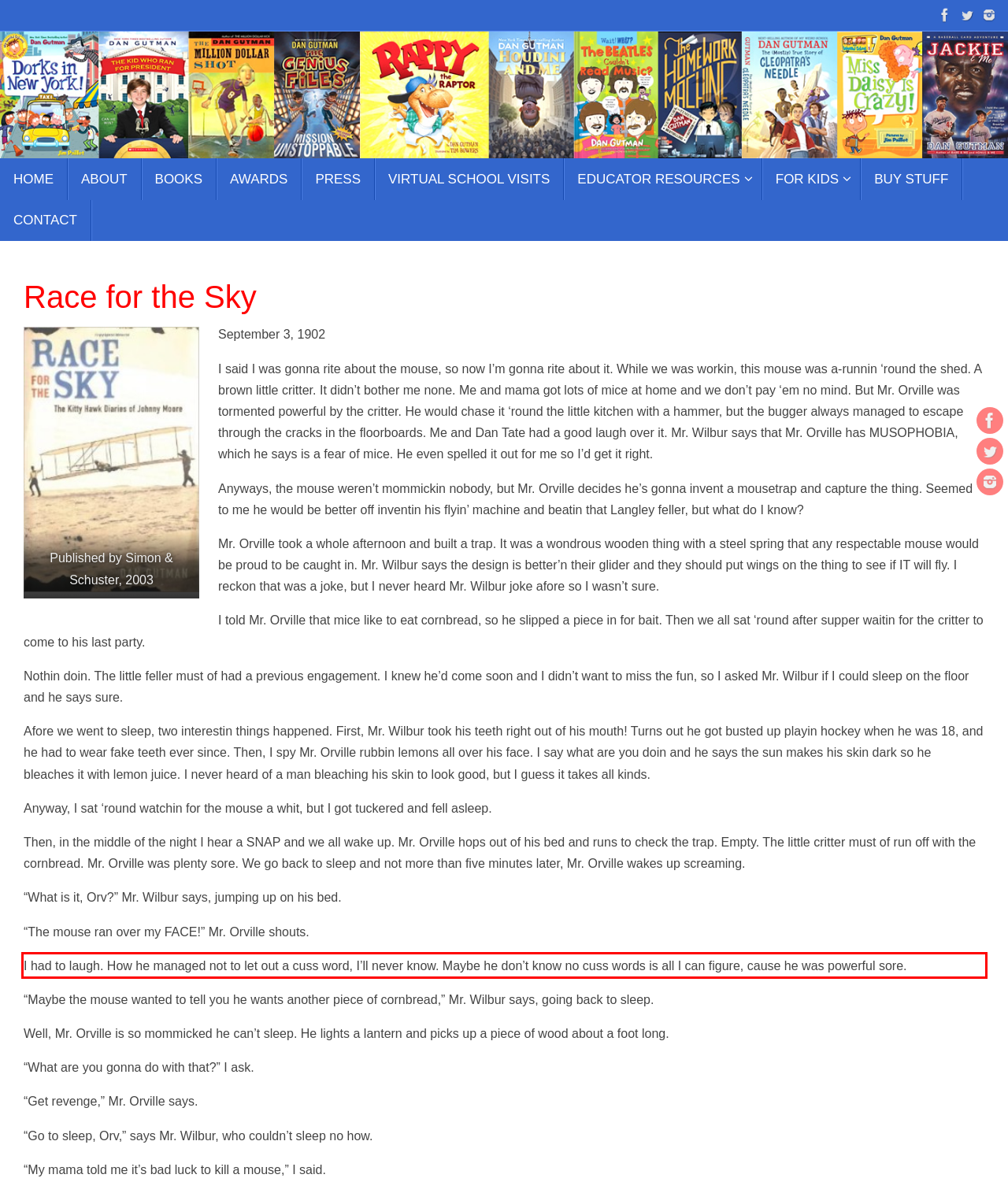Using the provided screenshot of a webpage, recognize and generate the text found within the red rectangle bounding box.

I had to laugh. How he managed not to let out a cuss word, I’ll never know. Maybe he don’t know no cuss words is all I can figure, cause he was powerful sore.